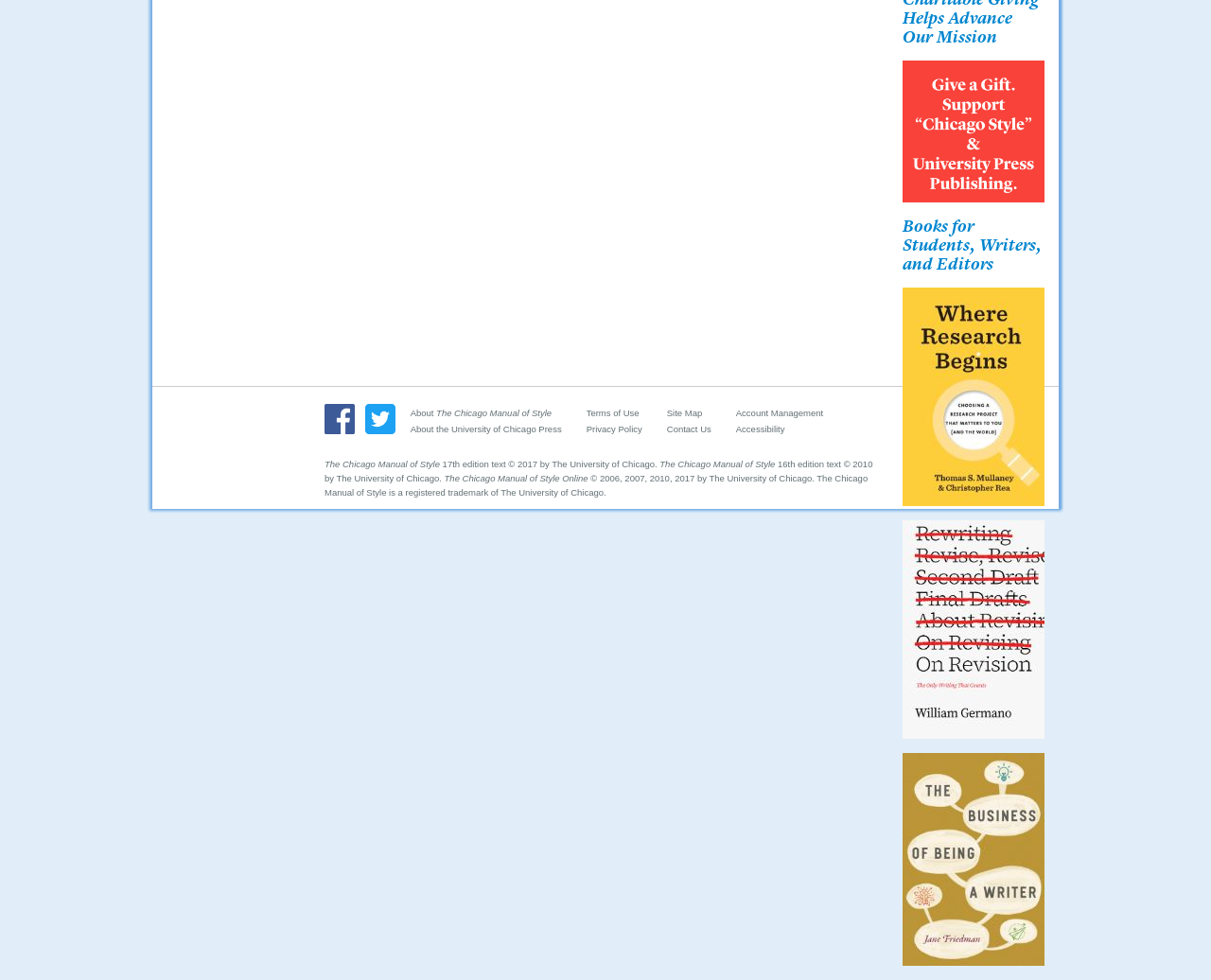Use a single word or phrase to answer the question: What is the purpose of the webpage?

To provide information about books